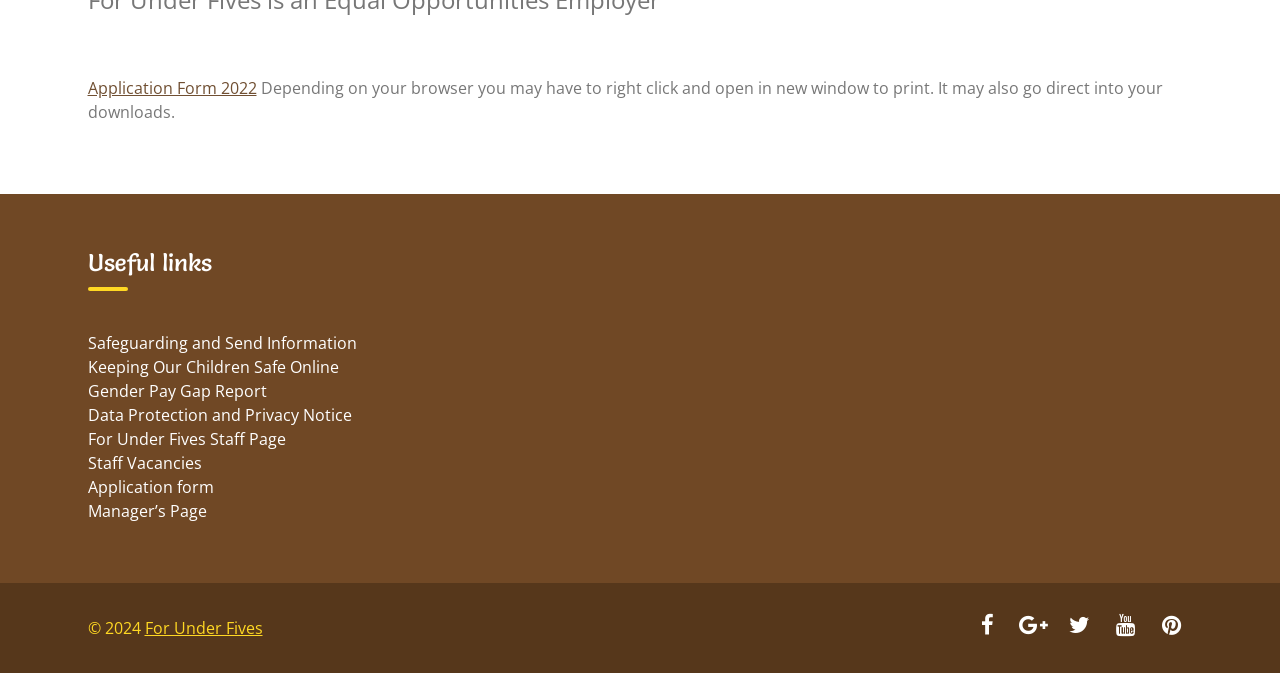Using the given element description, provide the bounding box coordinates (top-left x, top-left y, bottom-right x, bottom-right y) for the corresponding UI element in the screenshot: Gender Pay Gap Report

[0.068, 0.565, 0.208, 0.598]